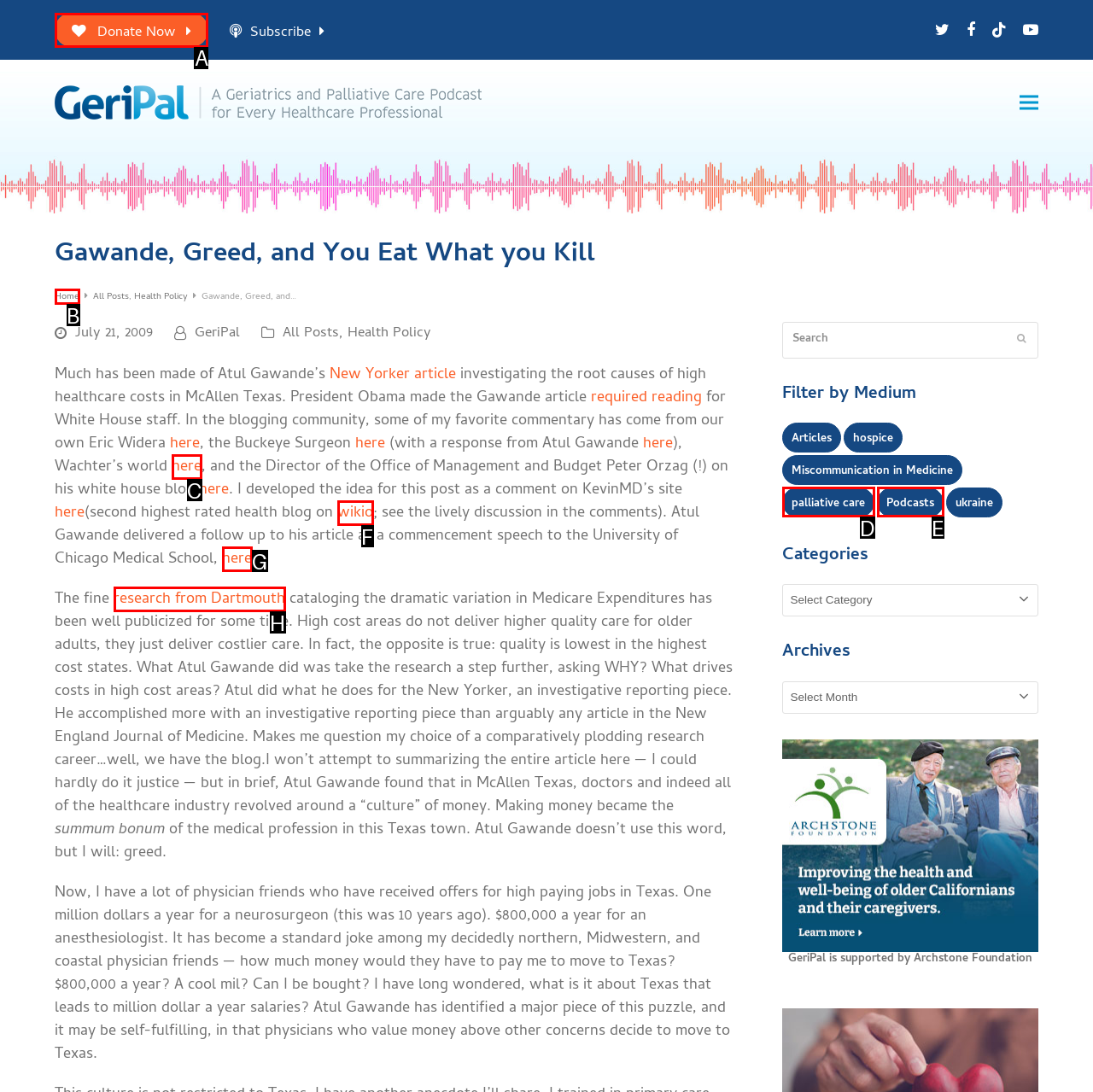From the given options, choose the HTML element that aligns with the description: 2022 All-State Alpine Skiing. Respond with the letter of the selected element.

None